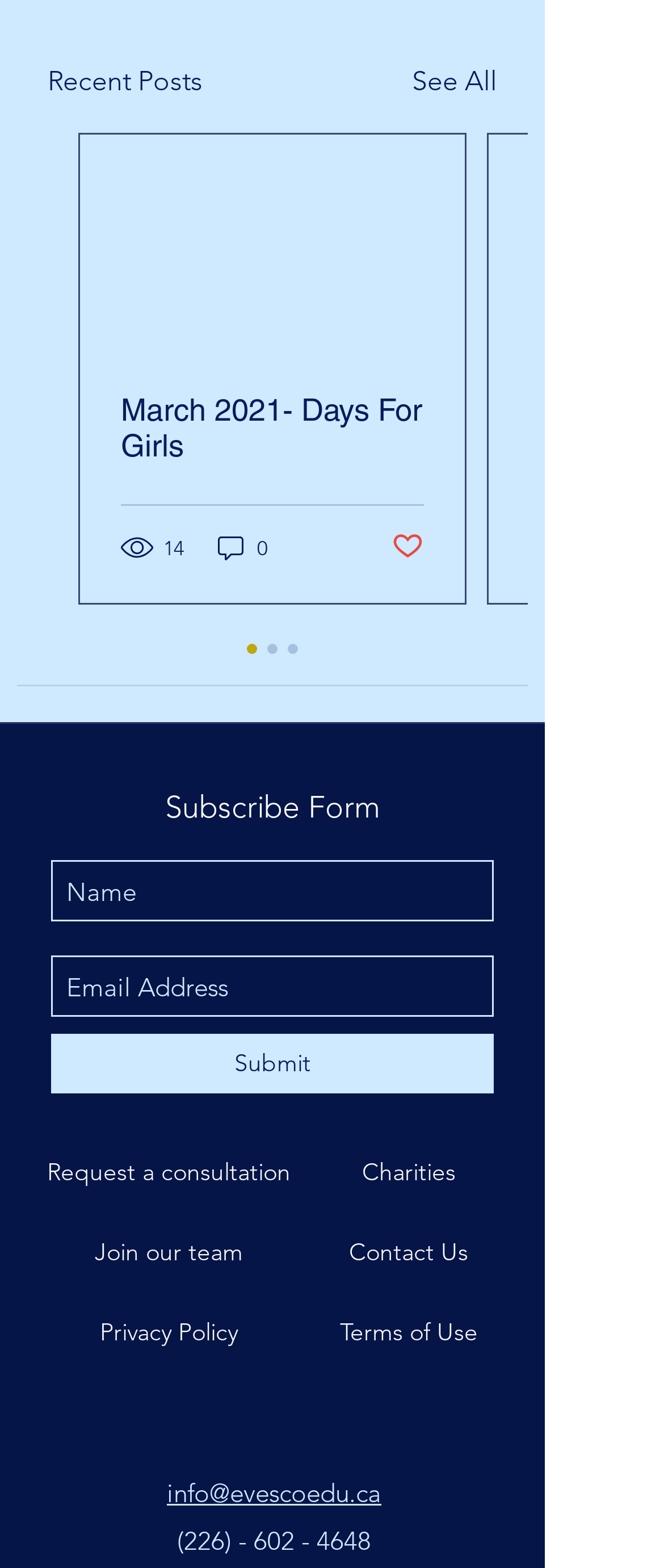Please find the bounding box coordinates for the clickable element needed to perform this instruction: "Subscribe with the form".

[0.077, 0.659, 0.744, 0.697]